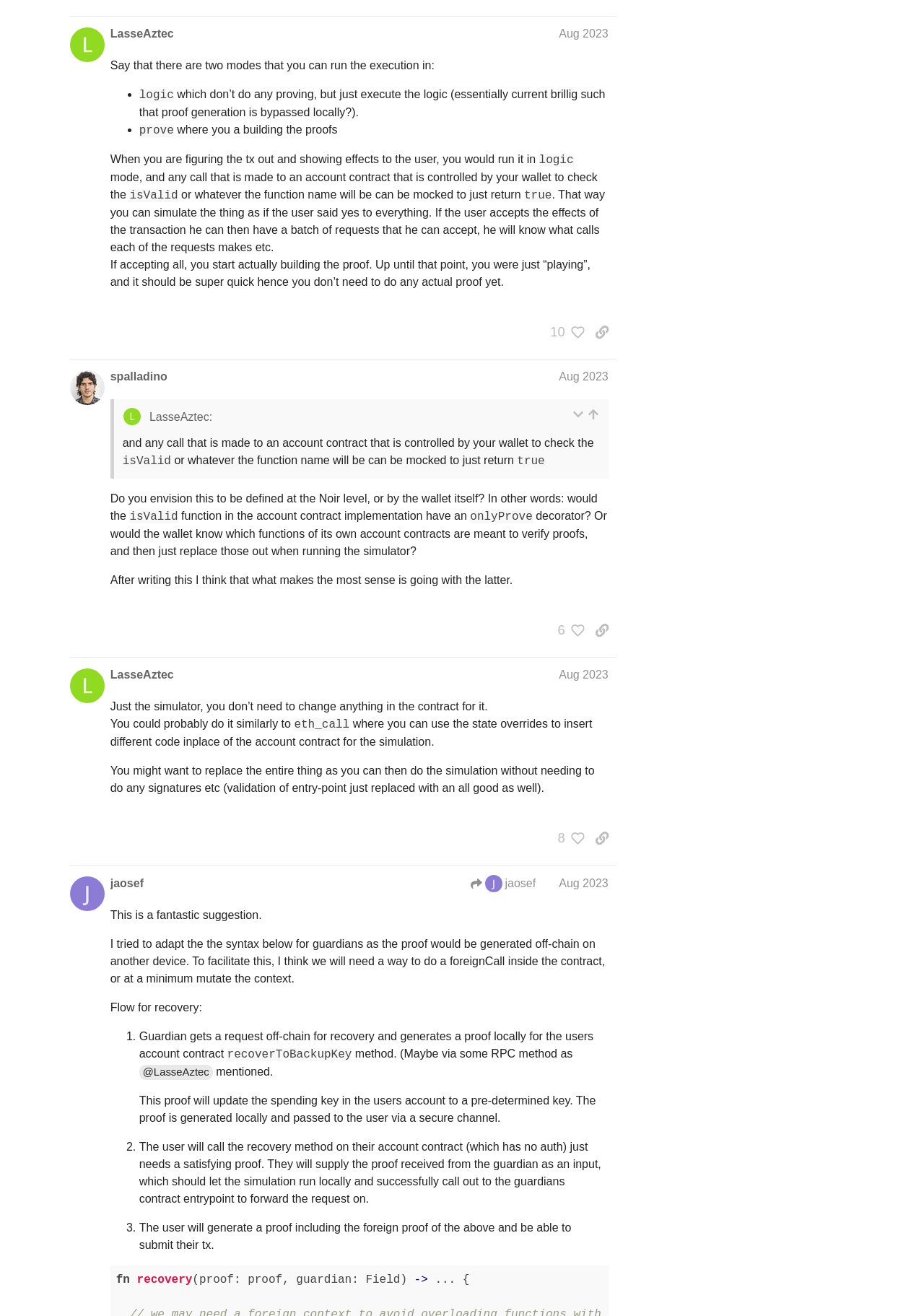Who wrote post #12?
Look at the image and respond to the question as thoroughly as possible.

The question can be answered by looking at the heading of the first post, which says 'LasseAztec Aug 2023'. The author of the post is LasseAztec.